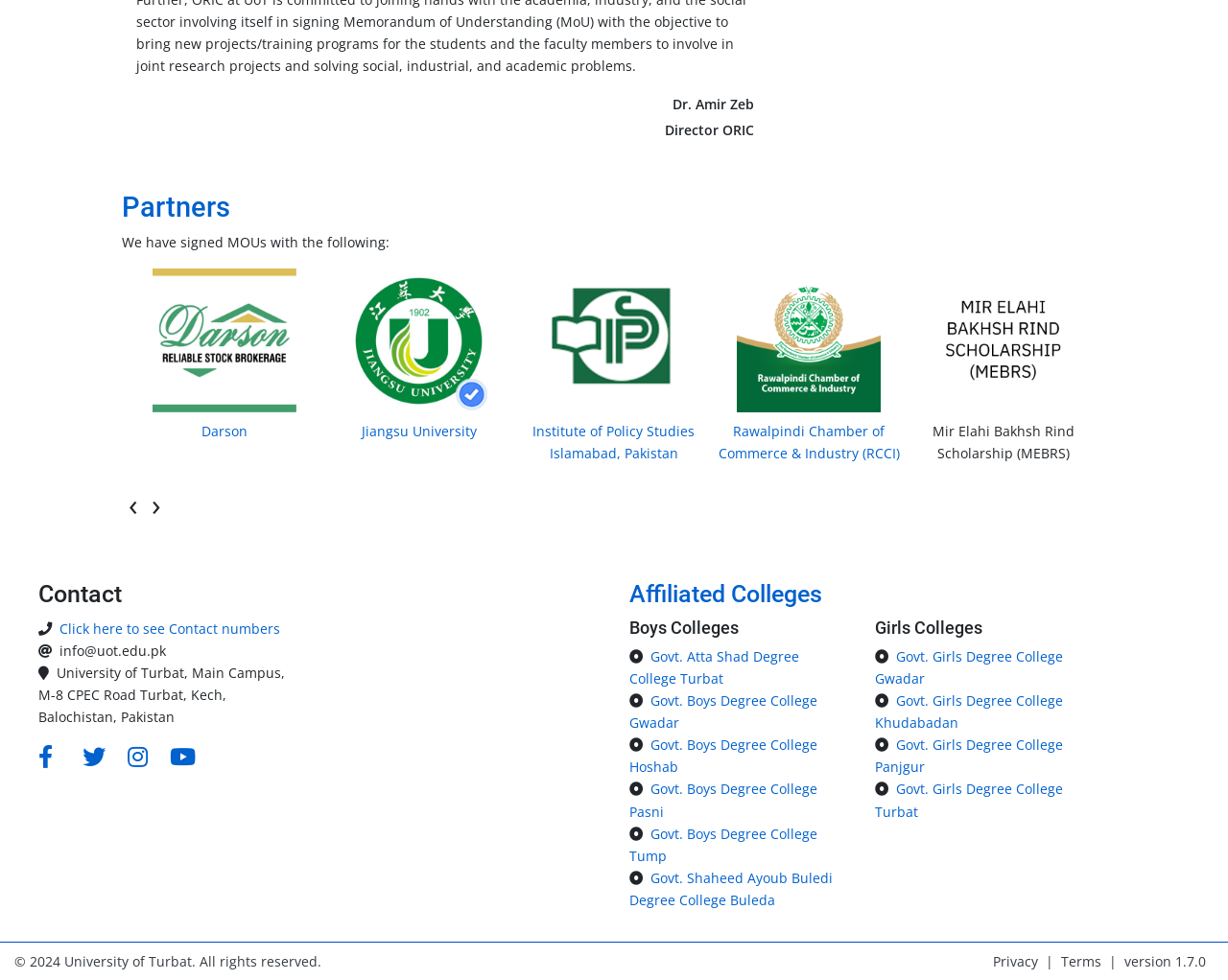Provide the bounding box coordinates, formatted as (top-left x, top-left y, bottom-right x, bottom-right y), with all values being floating point numbers between 0 and 1. Identify the bounding box of the UI element that matches the description: Darson

[0.164, 0.431, 0.201, 0.449]